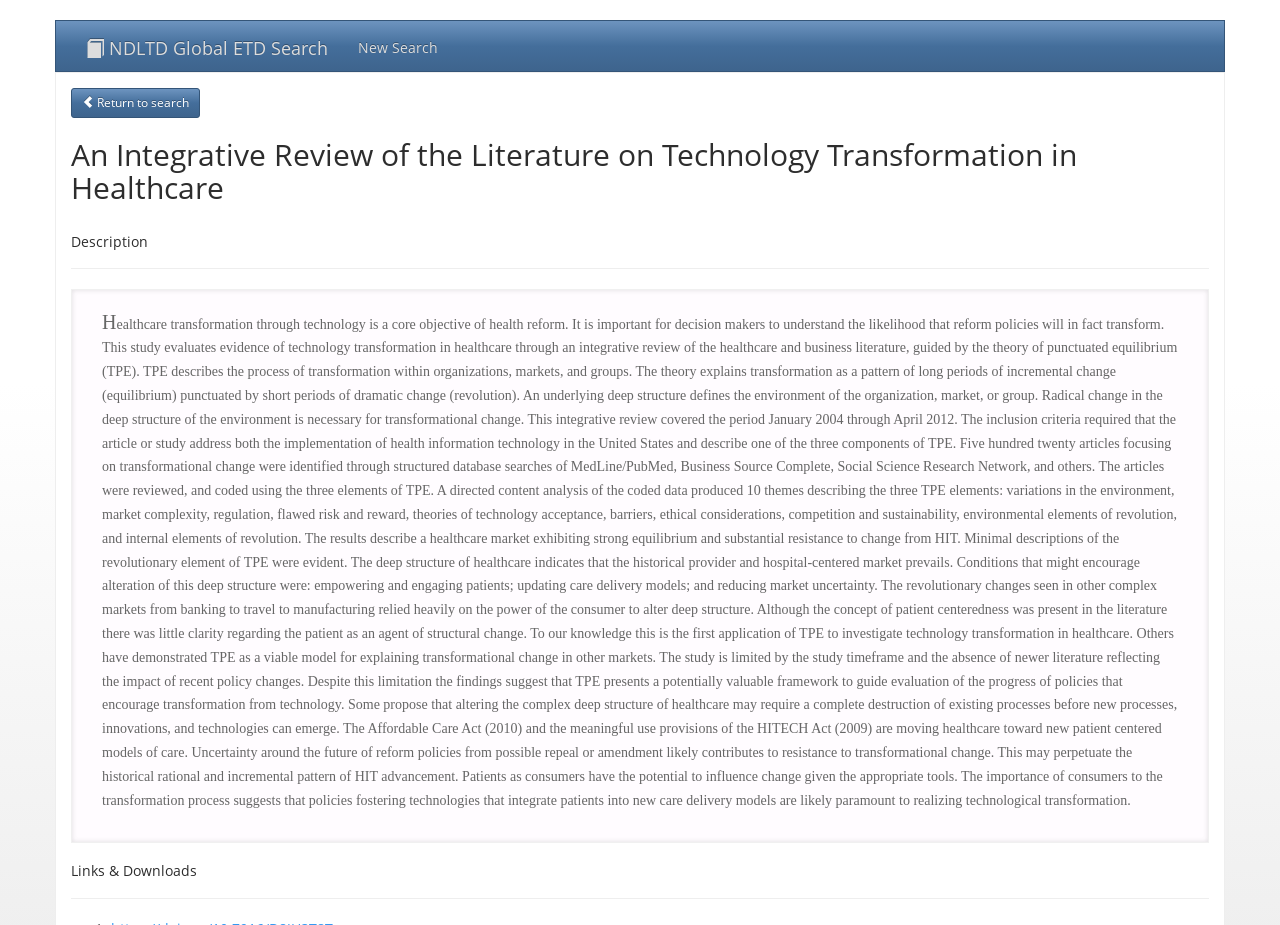How many themes were identified in the study?
Deliver a detailed and extensive answer to the question.

I read the article description and found that a directed content analysis of the coded data produced 10 themes describing the three elements of the theory of punctuated equilibrium (TPE).